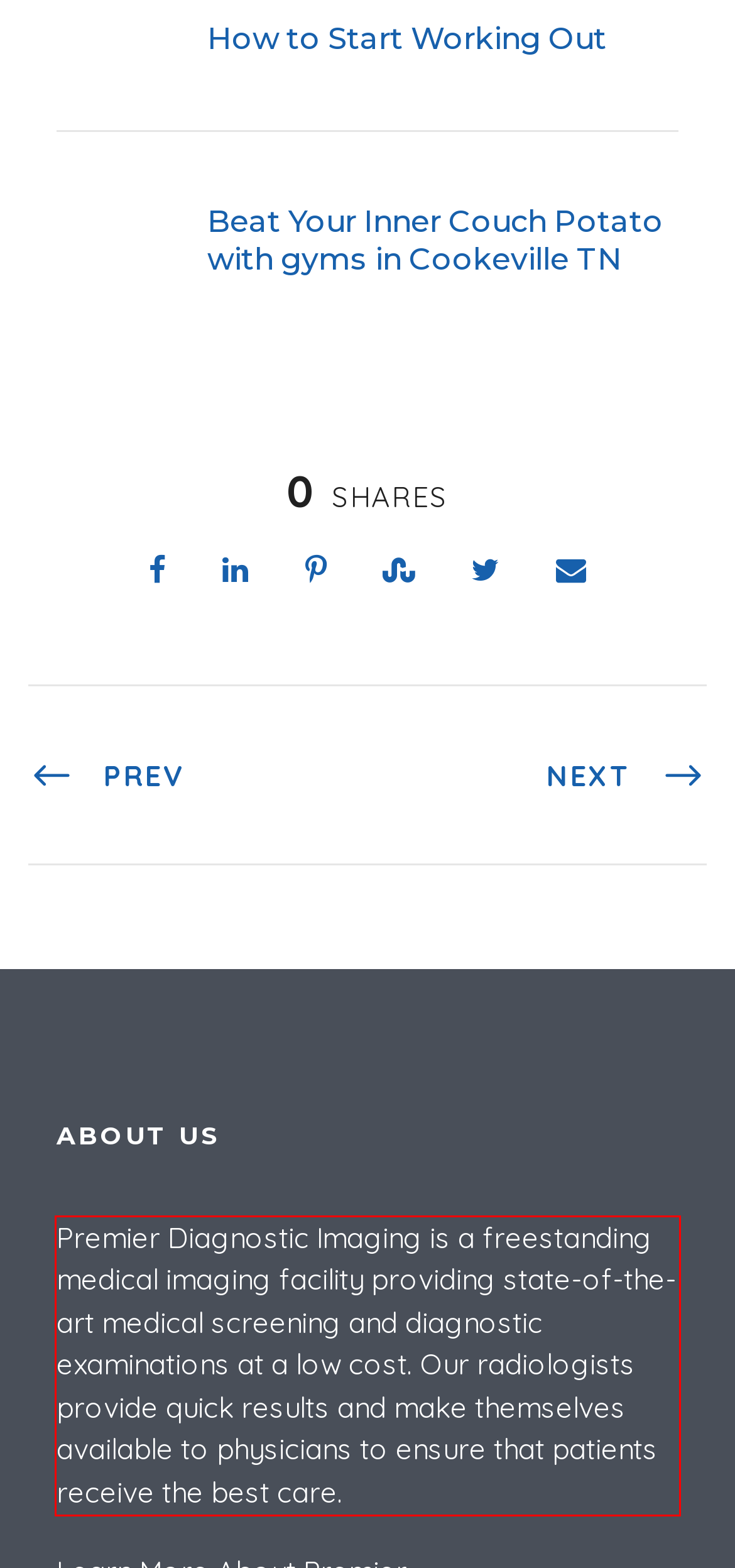Using the provided webpage screenshot, identify and read the text within the red rectangle bounding box.

Premier Diagnostic Imaging is a freestanding medical imaging facility providing state-of-the-art medical screening and diagnostic examinations at a low cost. Our radiologists provide quick results and make themselves available to physicians to ensure that patients receive the best care.